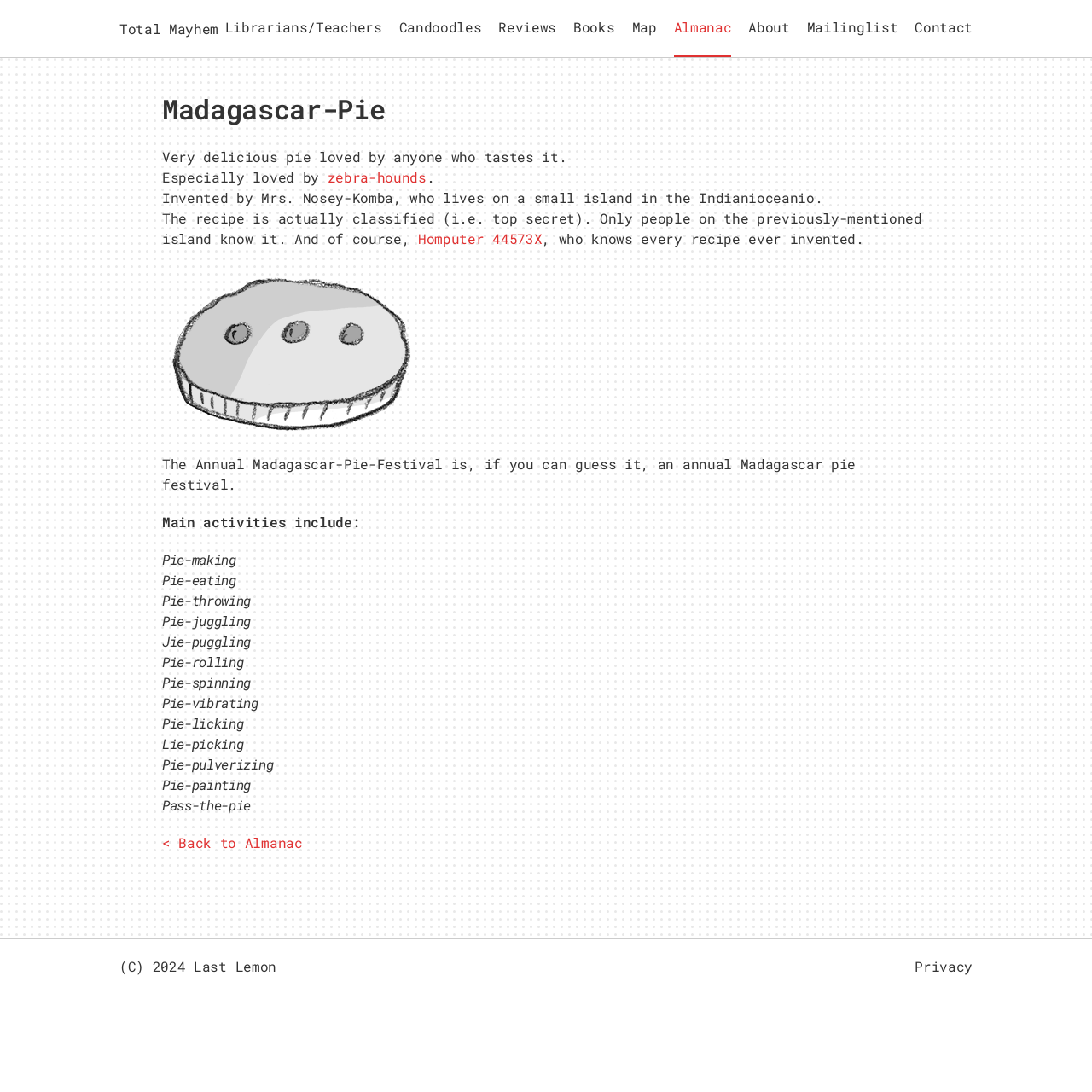Please identify the bounding box coordinates of the element on the webpage that should be clicked to follow this instruction: "Visit the 'Reviews' page". The bounding box coordinates should be given as four float numbers between 0 and 1, formatted as [left, top, right, bottom].

[0.457, 0.0, 0.509, 0.05]